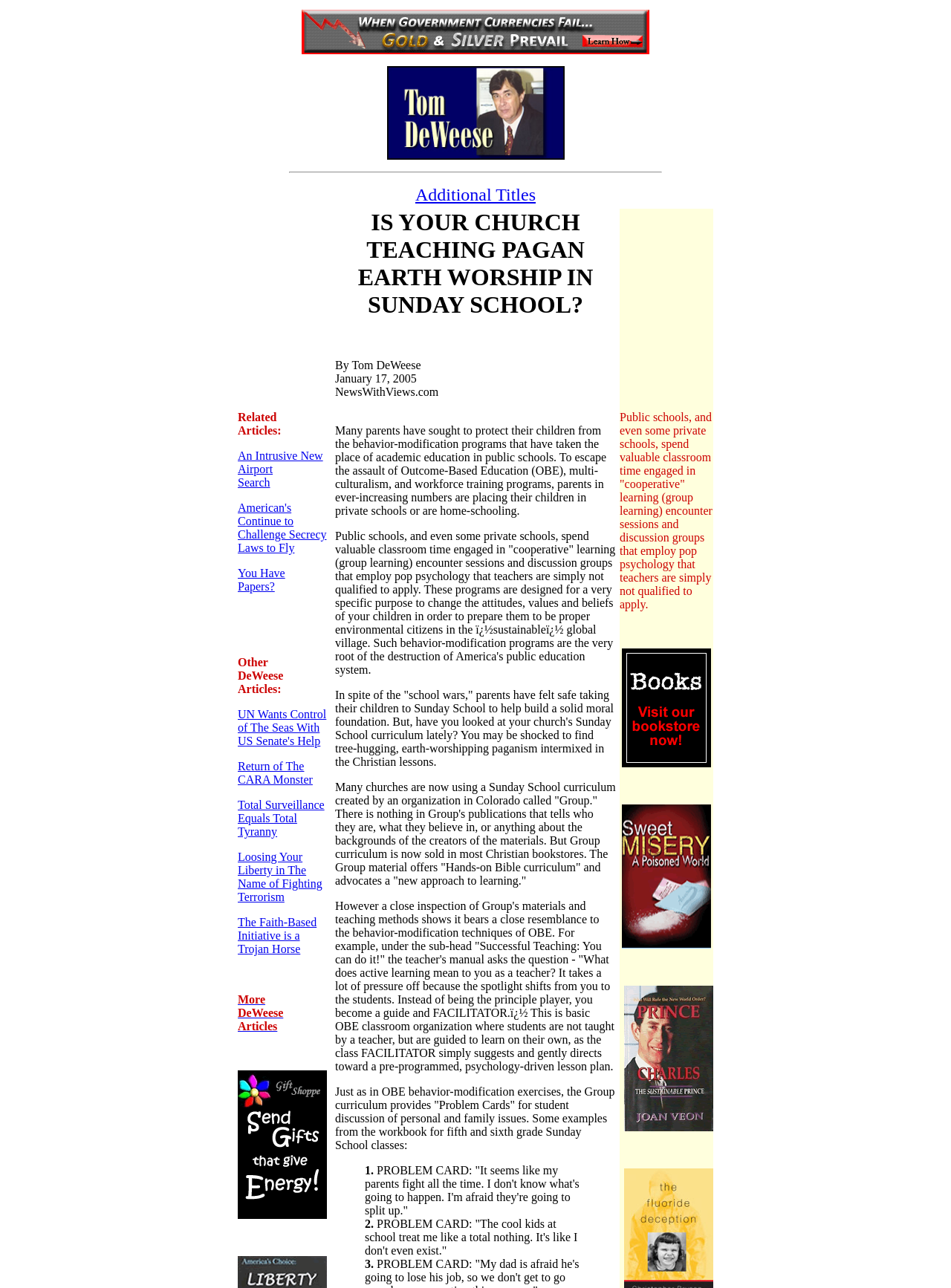Please give the bounding box coordinates of the area that should be clicked to fulfill the following instruction: "Read the article 'UN Wants Control of The Seas With US Senate's Help'". The coordinates should be in the format of four float numbers from 0 to 1, i.e., [left, top, right, bottom].

[0.25, 0.55, 0.343, 0.58]